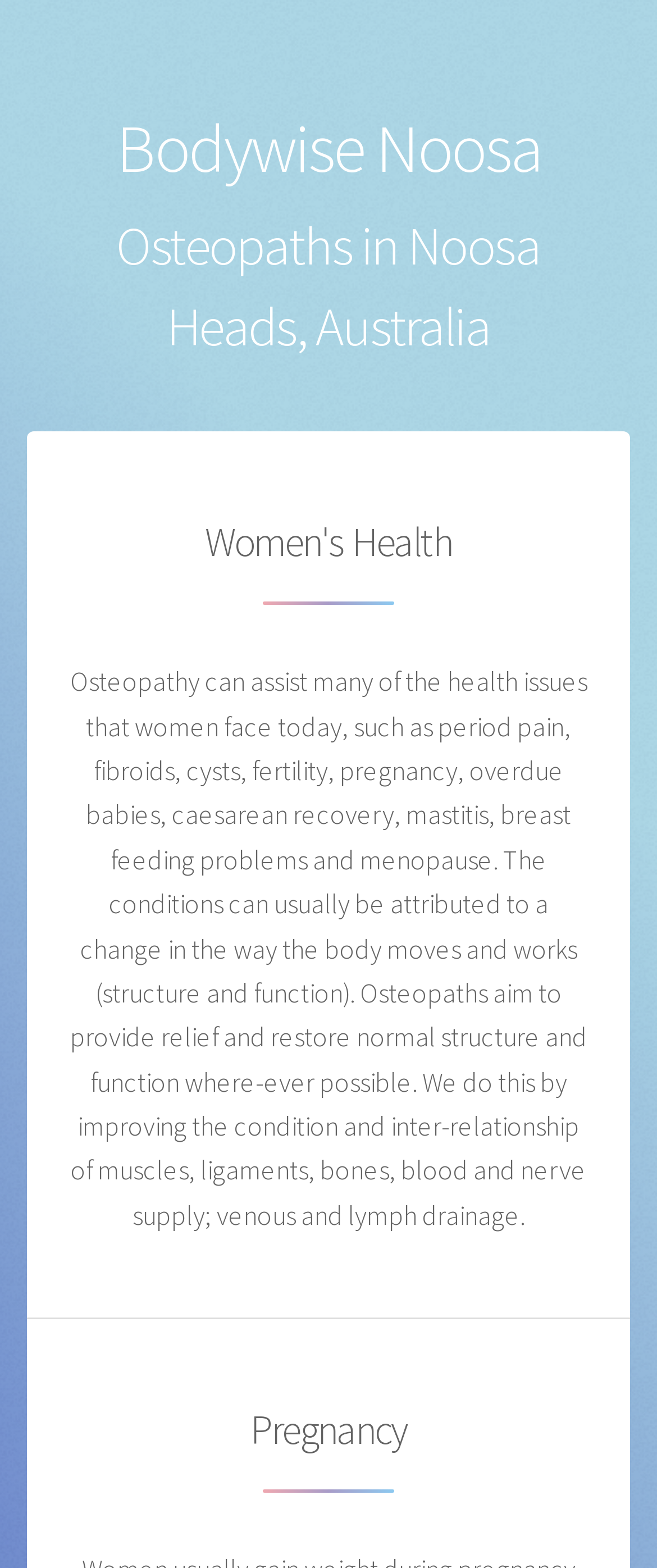How do osteopaths provide relief?
Refer to the image and offer an in-depth and detailed answer to the question.

According to the webpage, osteopaths provide relief by improving the condition and inter-relationship of muscles, ligaments, bones, blood and nerve supply; venous and lymph drainage, which helps to restore normal structure and function.